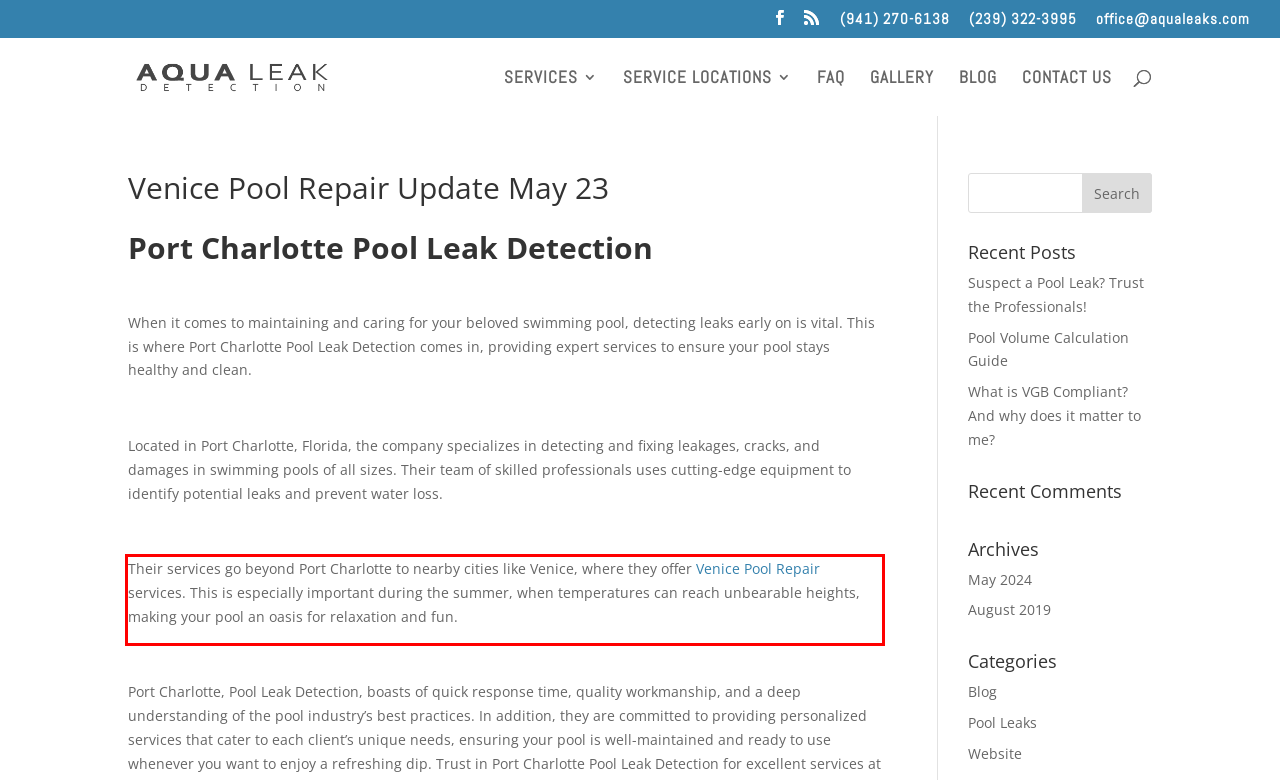Analyze the screenshot of the webpage that features a red bounding box and recognize the text content enclosed within this red bounding box.

Their services go beyond Port Charlotte to nearby cities like Venice, where they offer Venice Pool Repair services. This is especially important during the summer, when temperatures can reach unbearable heights, making your pool an oasis for relaxation and fun.